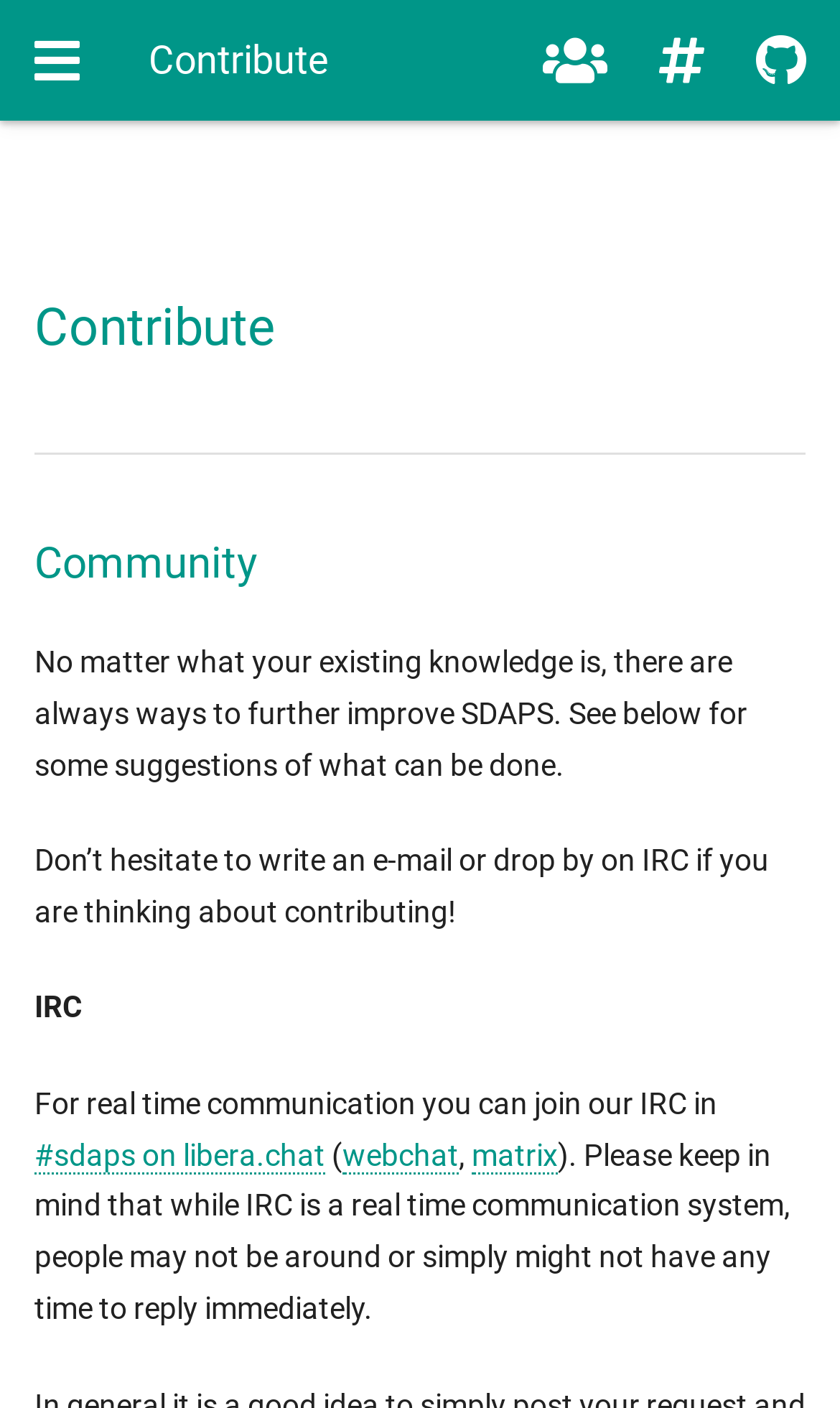Explain in detail what you observe on this webpage.

The webpage is titled "Contribute - SDAPS" and appears to be a community contribution page for SDAPS, a data acquisition system. At the top, there is a navigation header with a menu button on the left and three buttons on the right: "matrix", "IRC", and "GitHub", each with an accompanying icon. Below the navigation header, there is a search bar with a "Close" button on the left and a "Search" button on the right.

The main content of the page is divided into three sections. The first section is headed "Contribute" and contains a brief introduction to contributing to SDAPS, encouraging users to get involved regardless of their existing knowledge. The second section is headed "Community" and provides information on how to get in touch with the community, including an email address and an IRC channel. The third section is headed "IRC" and provides more details on the IRC channel, including a link to join the channel and a note about the real-time nature of the communication system.

Throughout the page, there are several buttons, links, and text elements, including a "Search" textbox, a "Close" button, and various links to external resources such as GitHub and the IRC channel. The overall layout is organized, with clear headings and concise text, making it easy to navigate and understand.